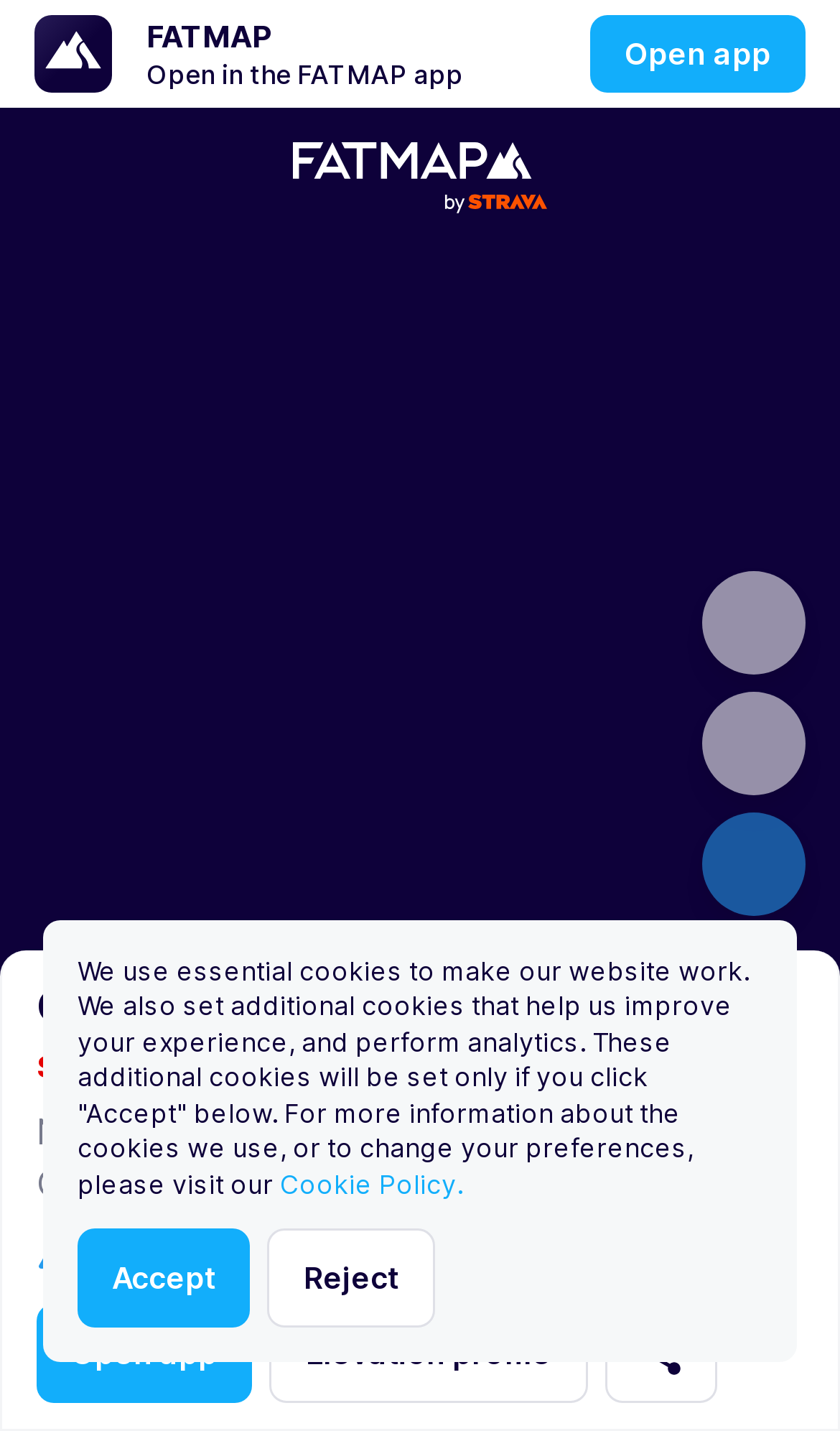What is the elevation of the ski route?
Using the image as a reference, give an elaborate response to the question.

I found the answer by looking at the static text element with the text '784 ft' which is located near the bottom of the webpage, indicating that it is a detail about the ski route.